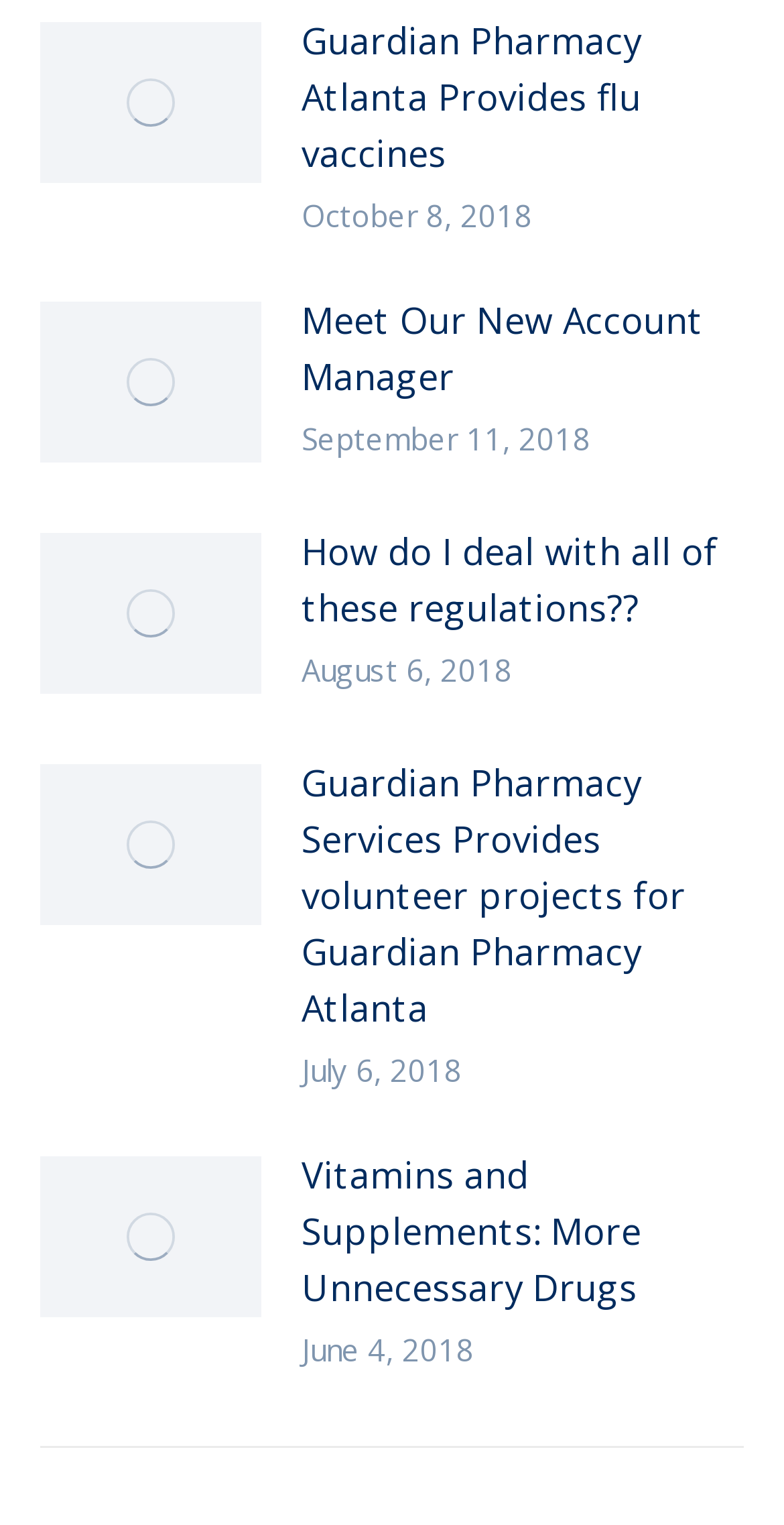Please find the bounding box coordinates of the section that needs to be clicked to achieve this instruction: "Call the phone number".

None